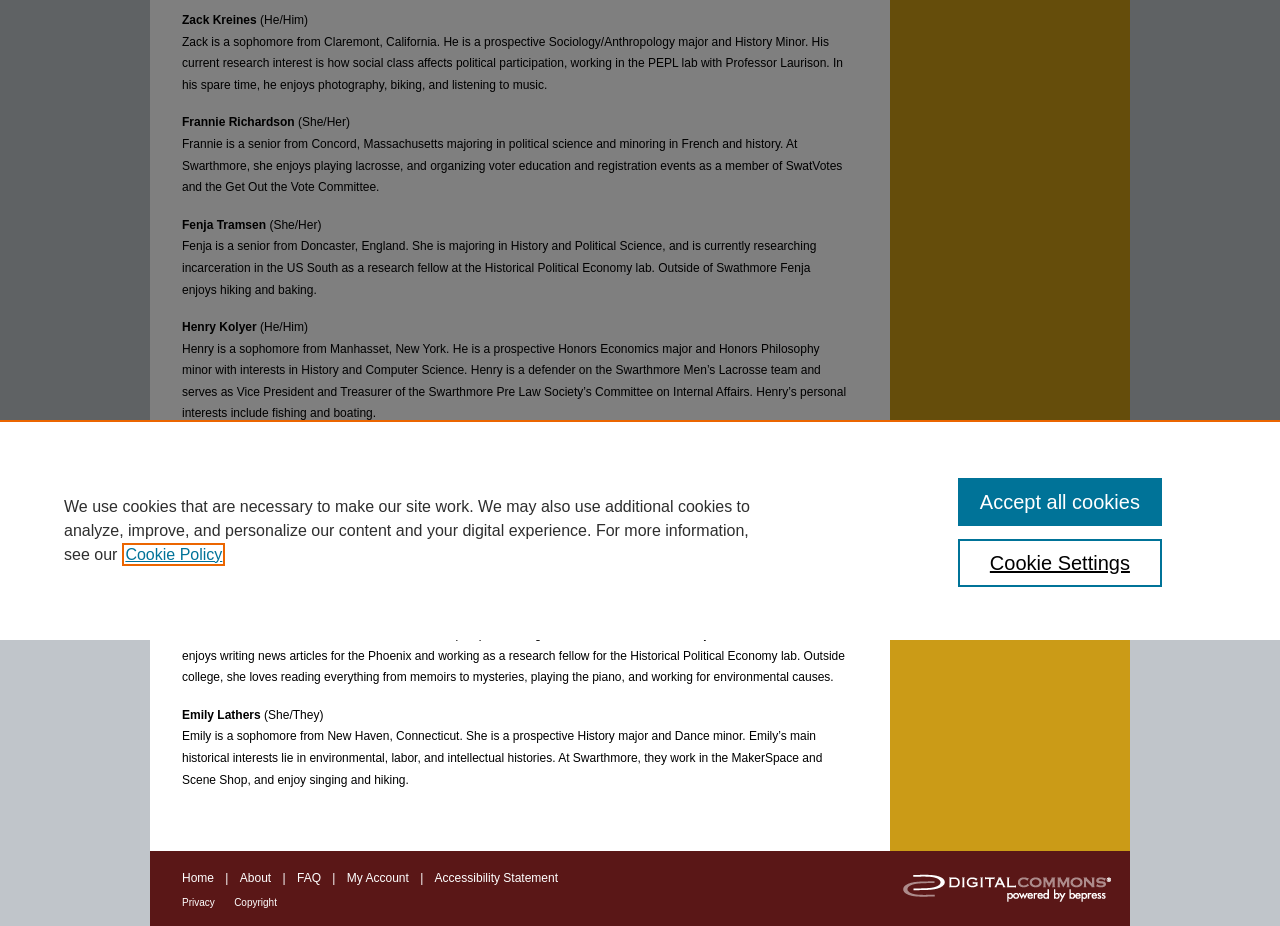Identify the coordinates of the bounding box for the element described below: "Copyright". Return the coordinates as four float numbers between 0 and 1: [left, top, right, bottom].

[0.183, 0.969, 0.216, 0.981]